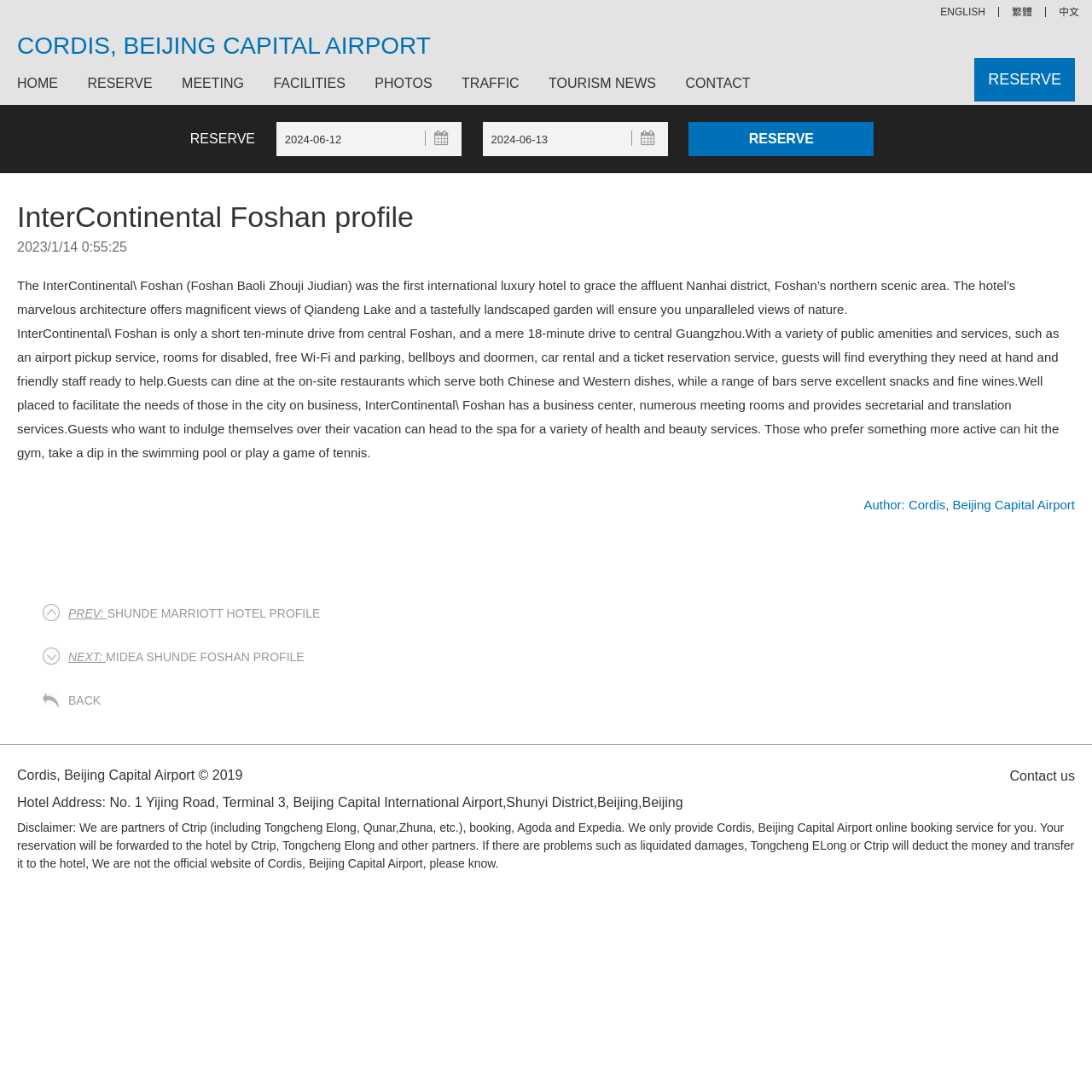Determine the bounding box coordinates of the region I should click to achieve the following instruction: "Check tourism news". Ensure the bounding box coordinates are four float numbers between 0 and 1, i.e., [left, top, right, bottom].

[0.491, 0.067, 0.613, 0.086]